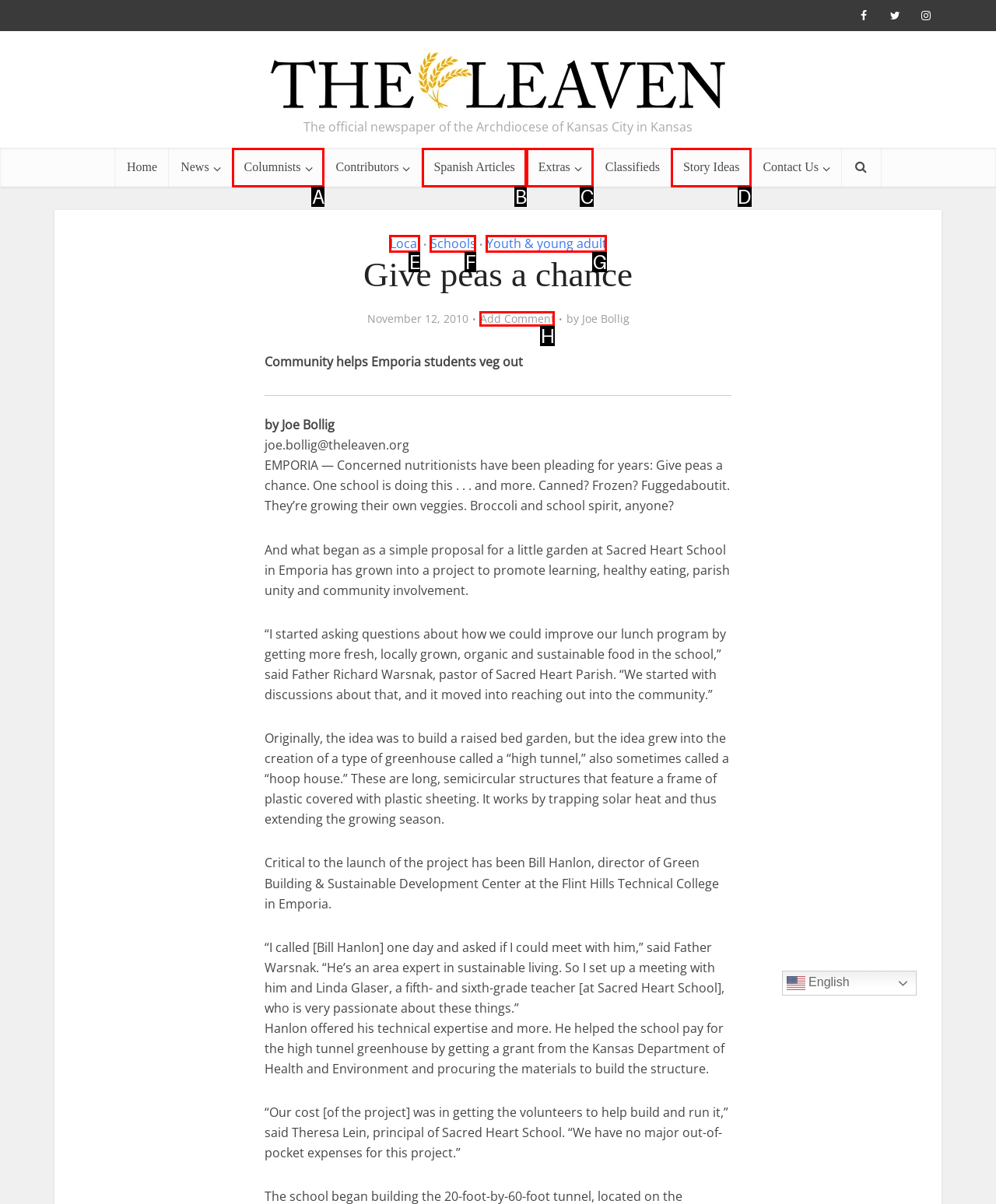Select the letter that aligns with the description: Youth & young adult. Answer with the letter of the selected option directly.

G